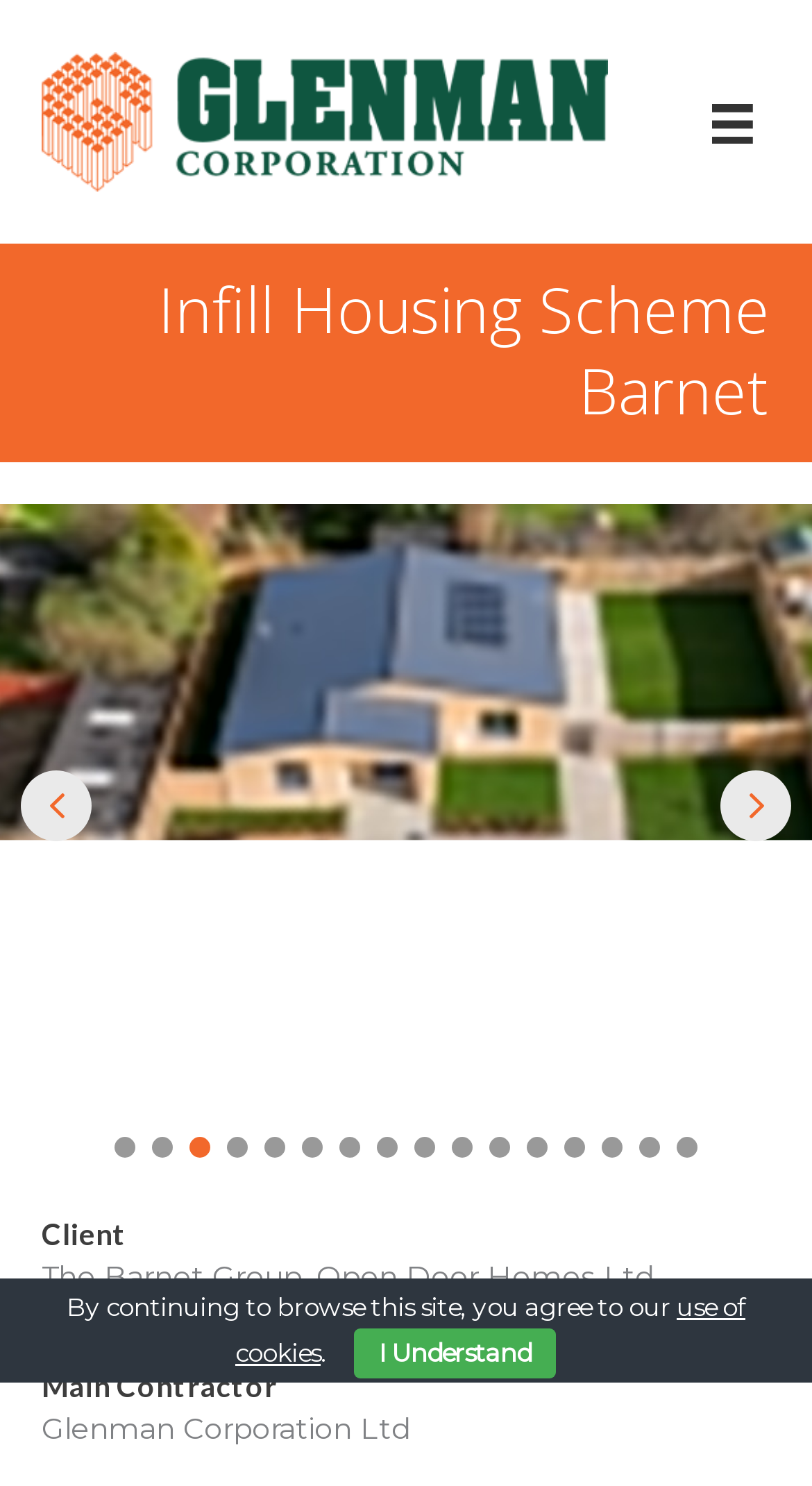Based on the visual content of the image, answer the question thoroughly: What is the client for the project?

I found the text 'Client' followed by 'The Barnet Group, Open Door Homes Ltd' in the webpage, which indicates that The Barnet Group, Open Door Homes Ltd is the client for the project.